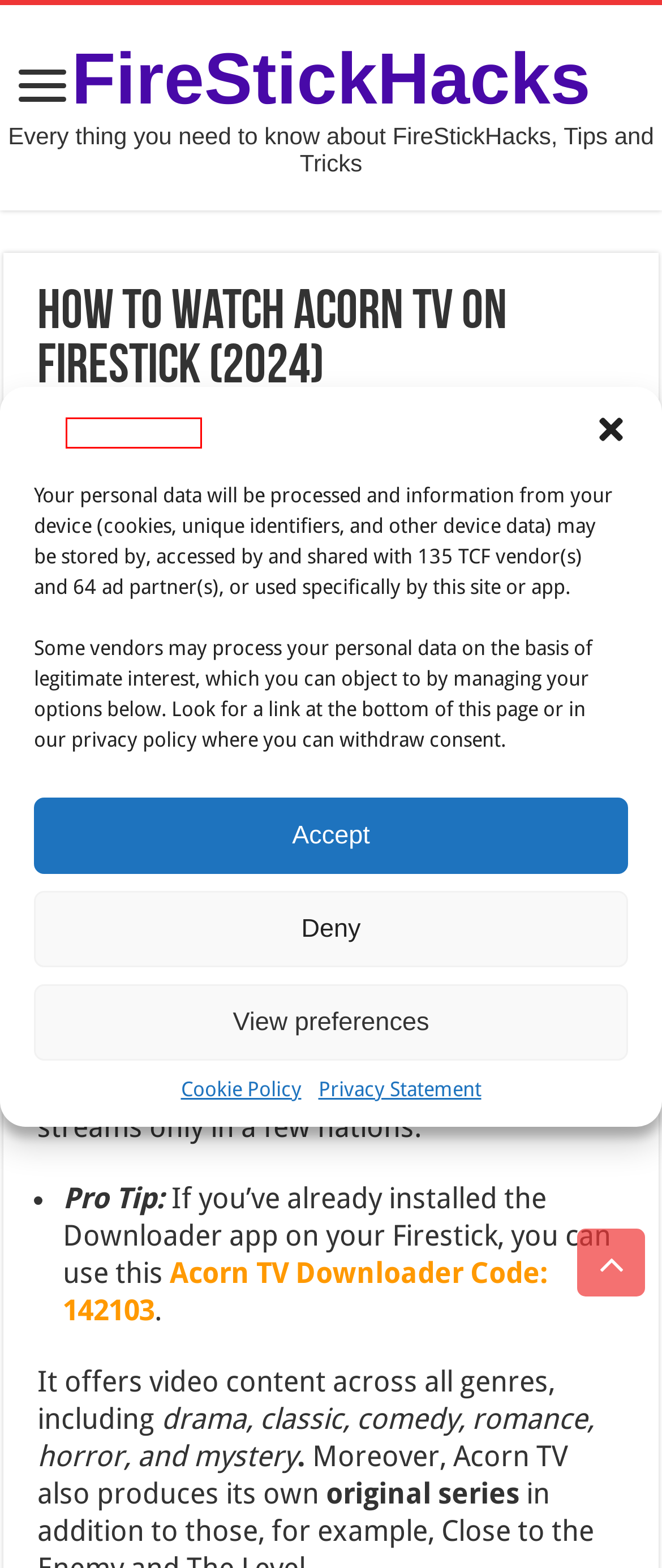Given a screenshot of a webpage with a red bounding box around a UI element, please identify the most appropriate webpage description that matches the new webpage after you click on the element. Here are the candidates:
A. How to Install Live Net TV APK on FireStick [Updated | 2024]
B. How to Install BBC iPlayer on FireStick In/Outside UK (2024)
C. Black Joseph
D. Privacy Policy - FireStickHacks.com
E. 27 Best Amazon FireStick Hacks, Tips & Tricks
F. Best Amazon Prime Day Sale | Everything You Need to Know | 2024
G. How to Install SportsFire App on Firestick | Latest Version: 2024
H. How to Install & Watch Netflix on FireStick [All Netflix Libraries]

C